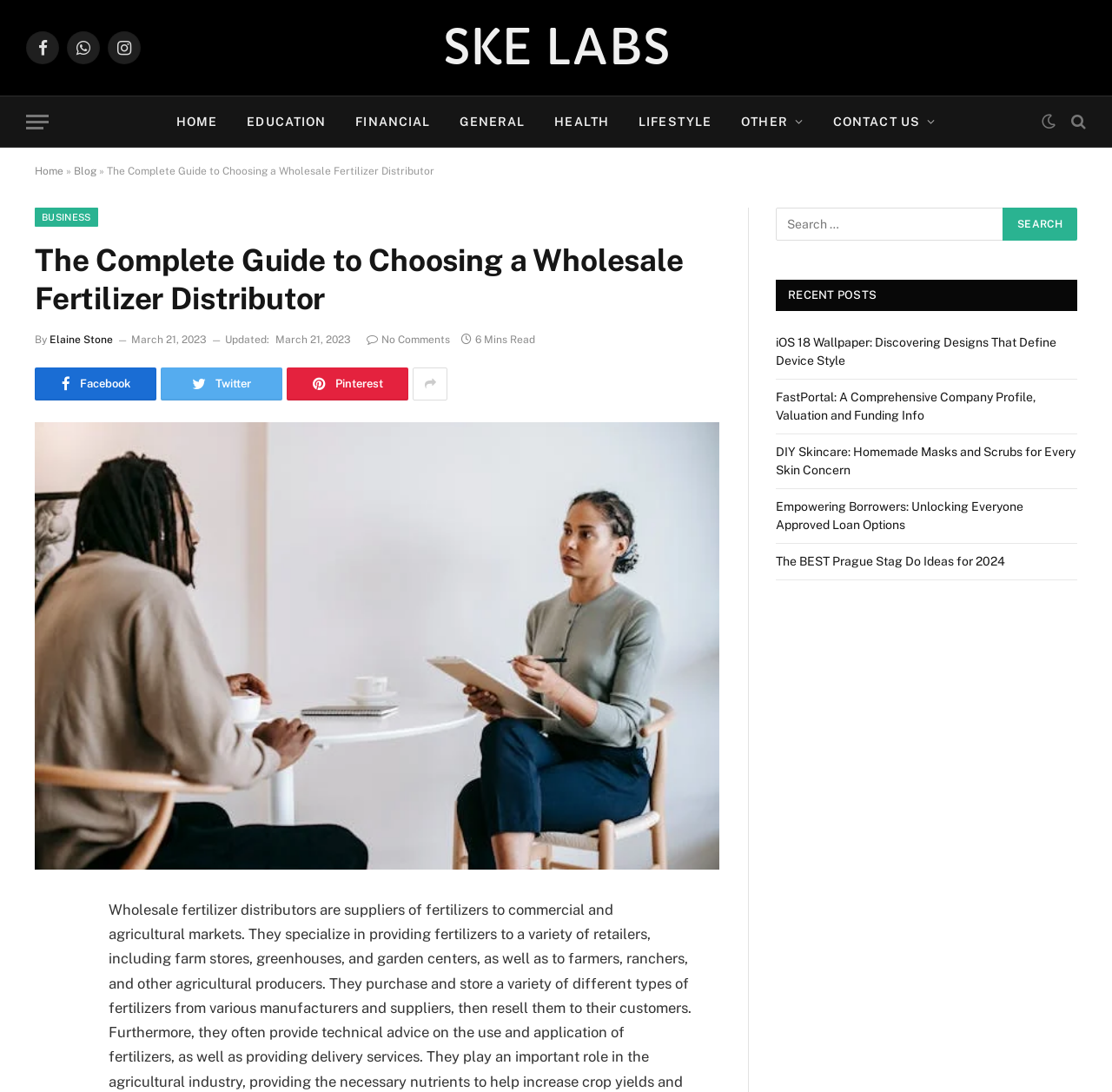Find the bounding box coordinates of the element to click in order to complete the given instruction: "Search for something."

[0.698, 0.19, 0.969, 0.221]